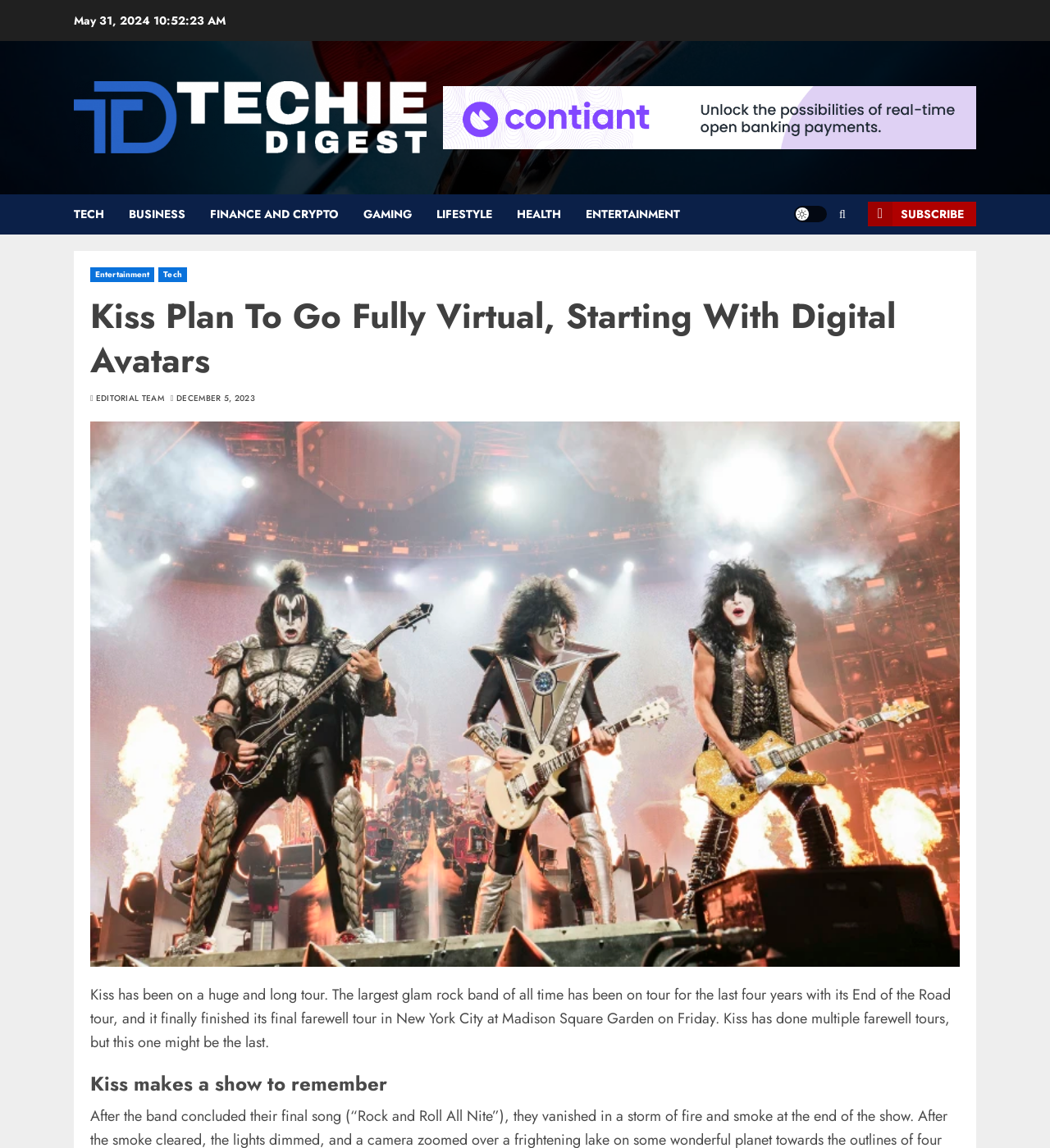What is the category of the article under the 'TECHIE-DIGEST' logo? Based on the screenshot, please respond with a single word or phrase.

ENTERTAINMENT